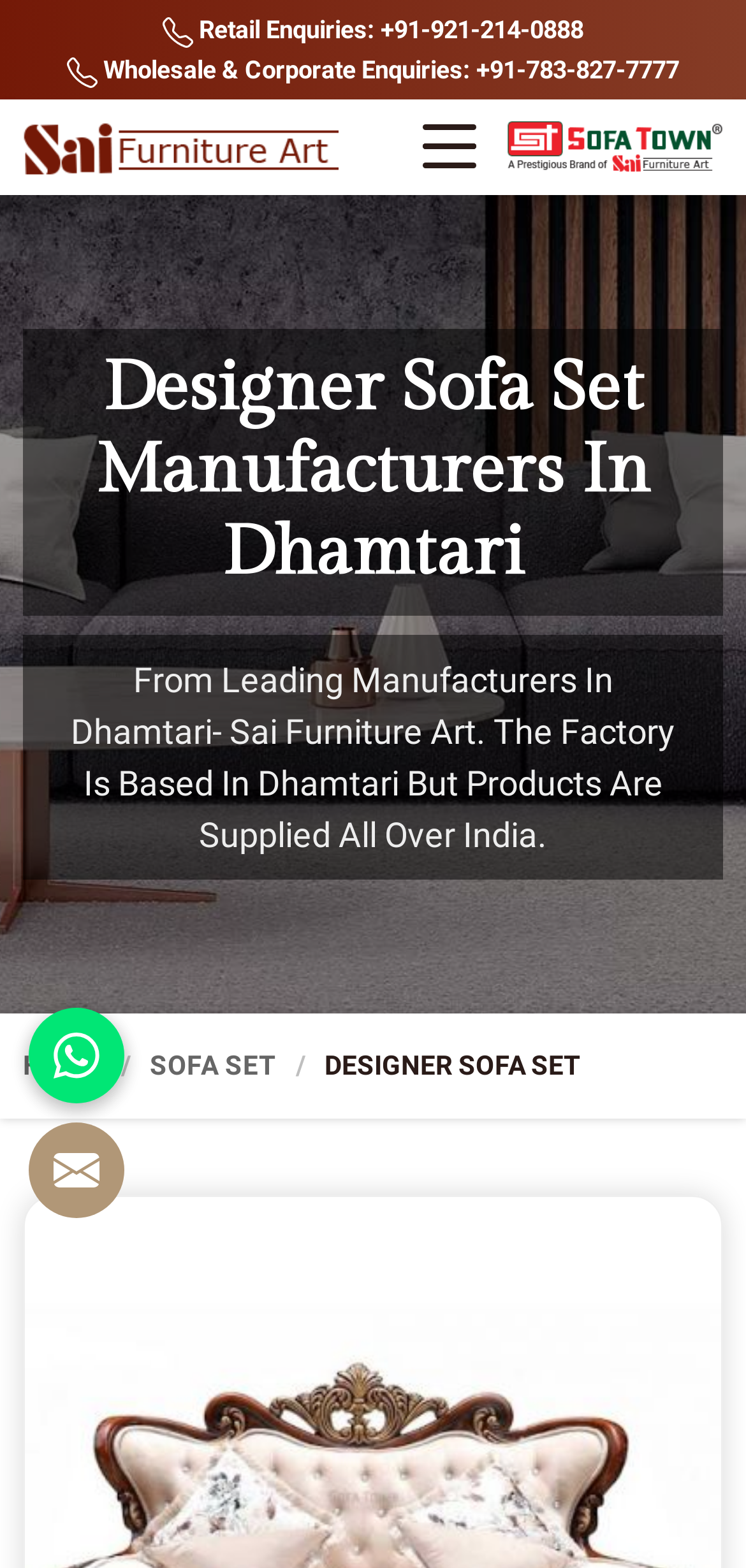Respond concisely with one word or phrase to the following query:
How can I contact the company?

Send enquiry or whatsapp